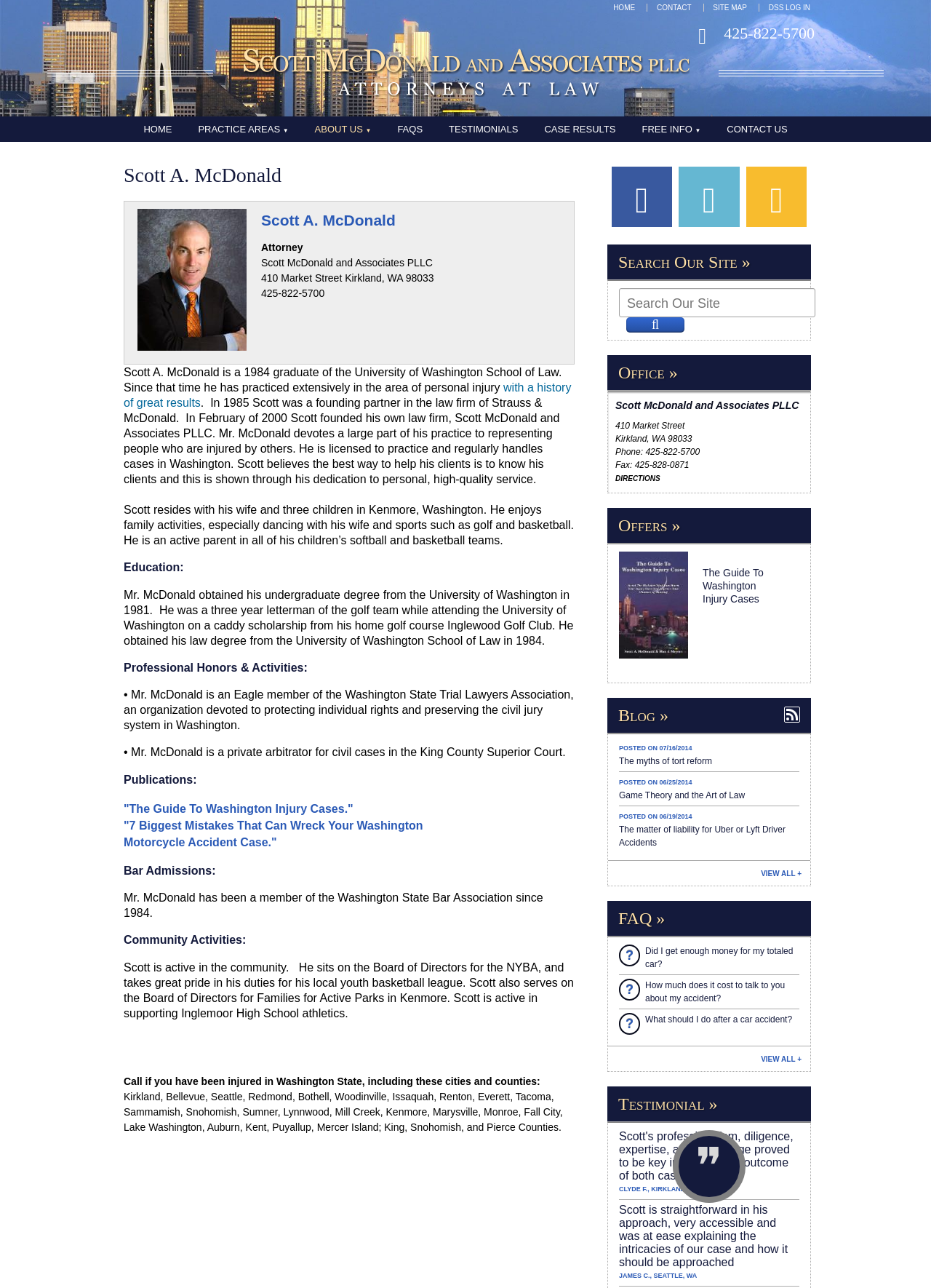Please provide a comprehensive response to the question below by analyzing the image: 
What is the location of Scott McDonald and Associates PLLC?

The location of Scott McDonald and Associates PLLC is 410 Market Street, Kirkland, WA 98033, which is displayed in the 'Office' section at the bottom of the webpage.